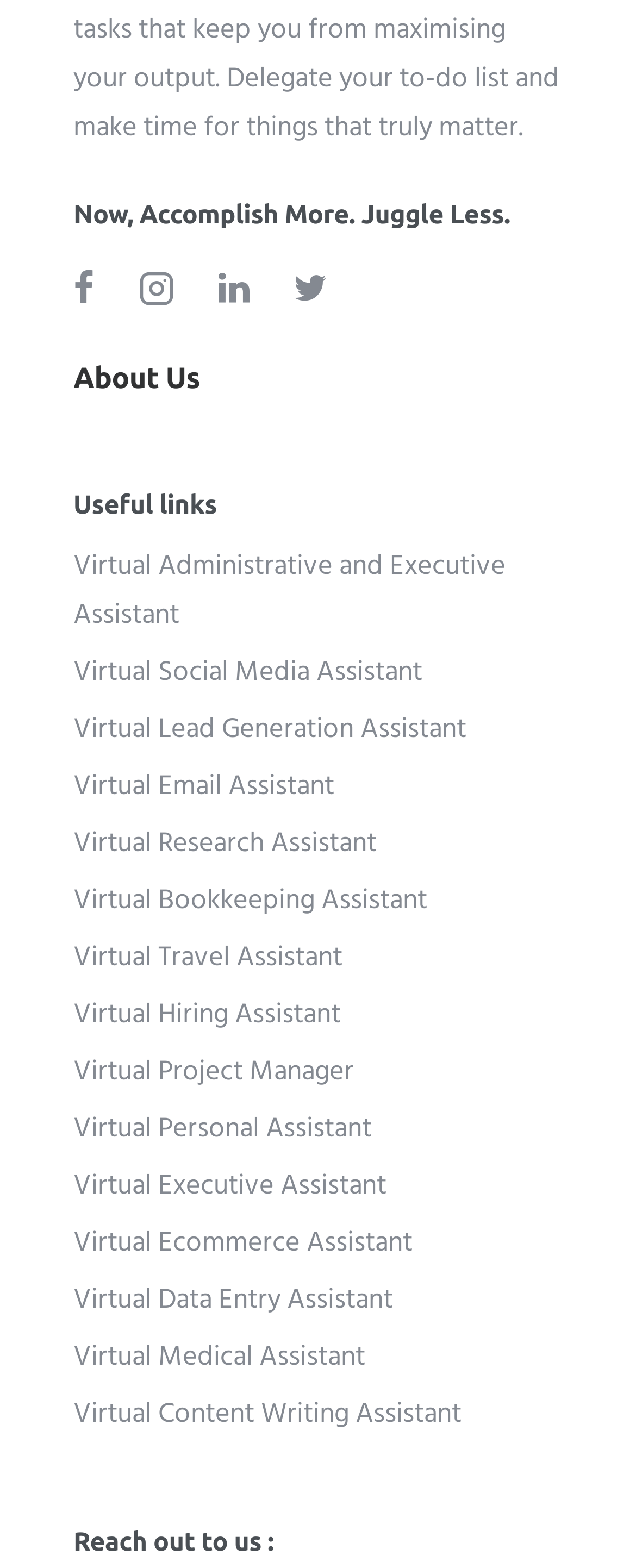Using the element description: "About Us", determine the bounding box coordinates. The coordinates should be in the format [left, top, right, bottom], with values between 0 and 1.

[0.115, 0.231, 0.315, 0.252]